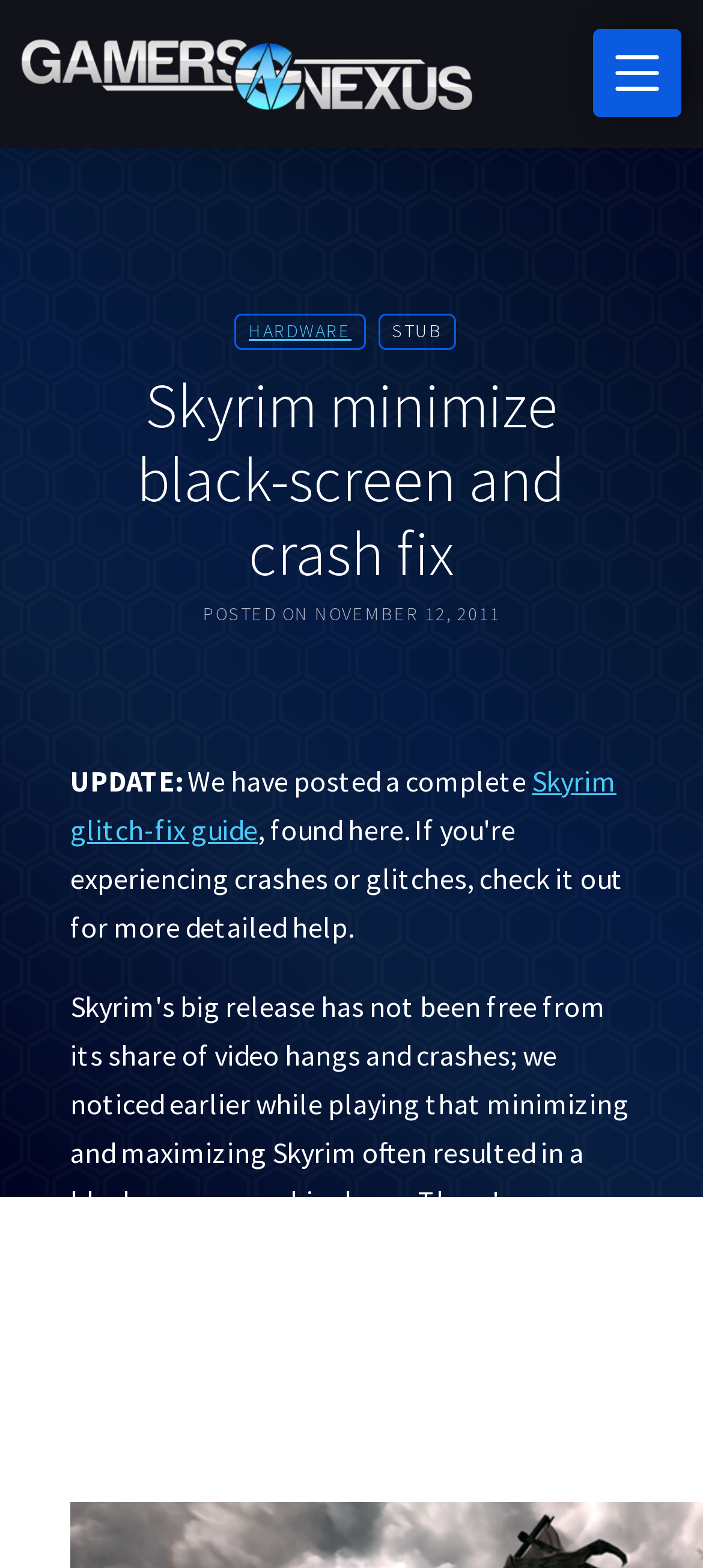What is the topic of the article?
Look at the image and answer the question with a single word or phrase.

Skyrim minimize black-screen and crash fix